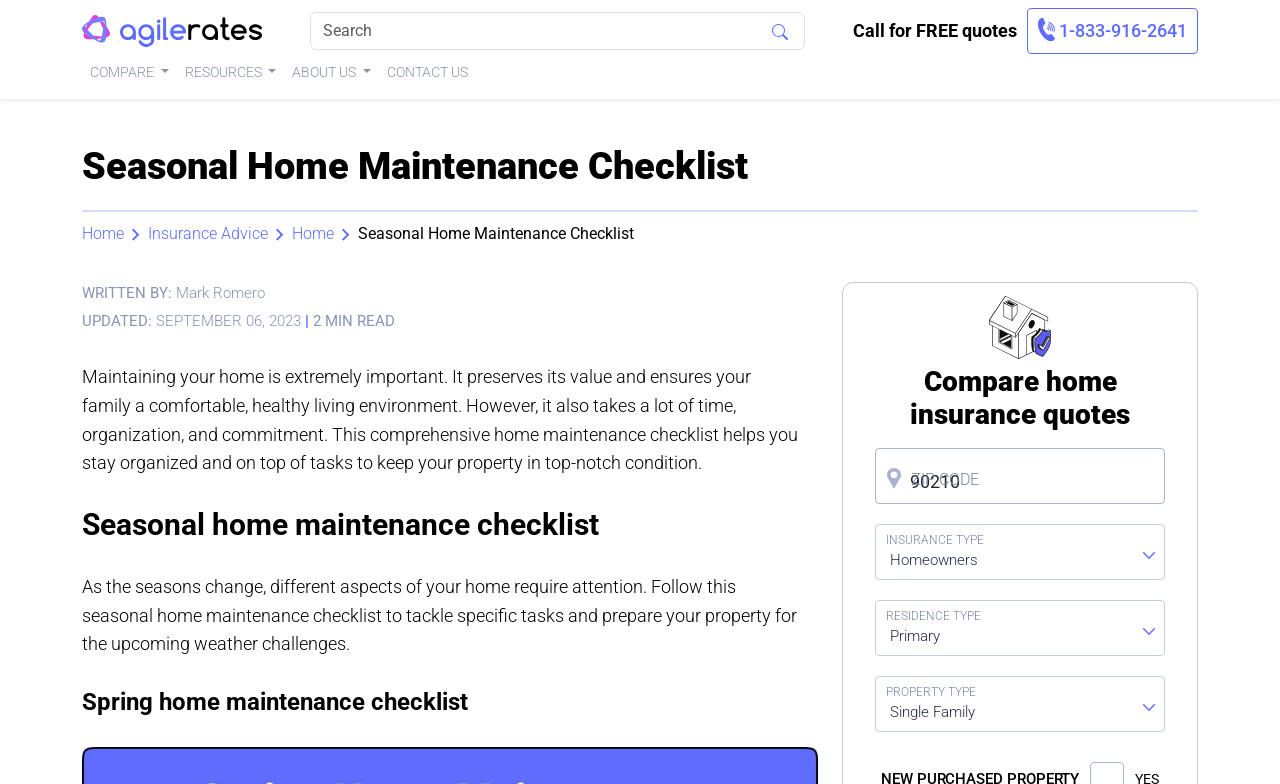What is the type of home insurance being compared?
Look at the image and answer the question with a single word or phrase.

Homeowners